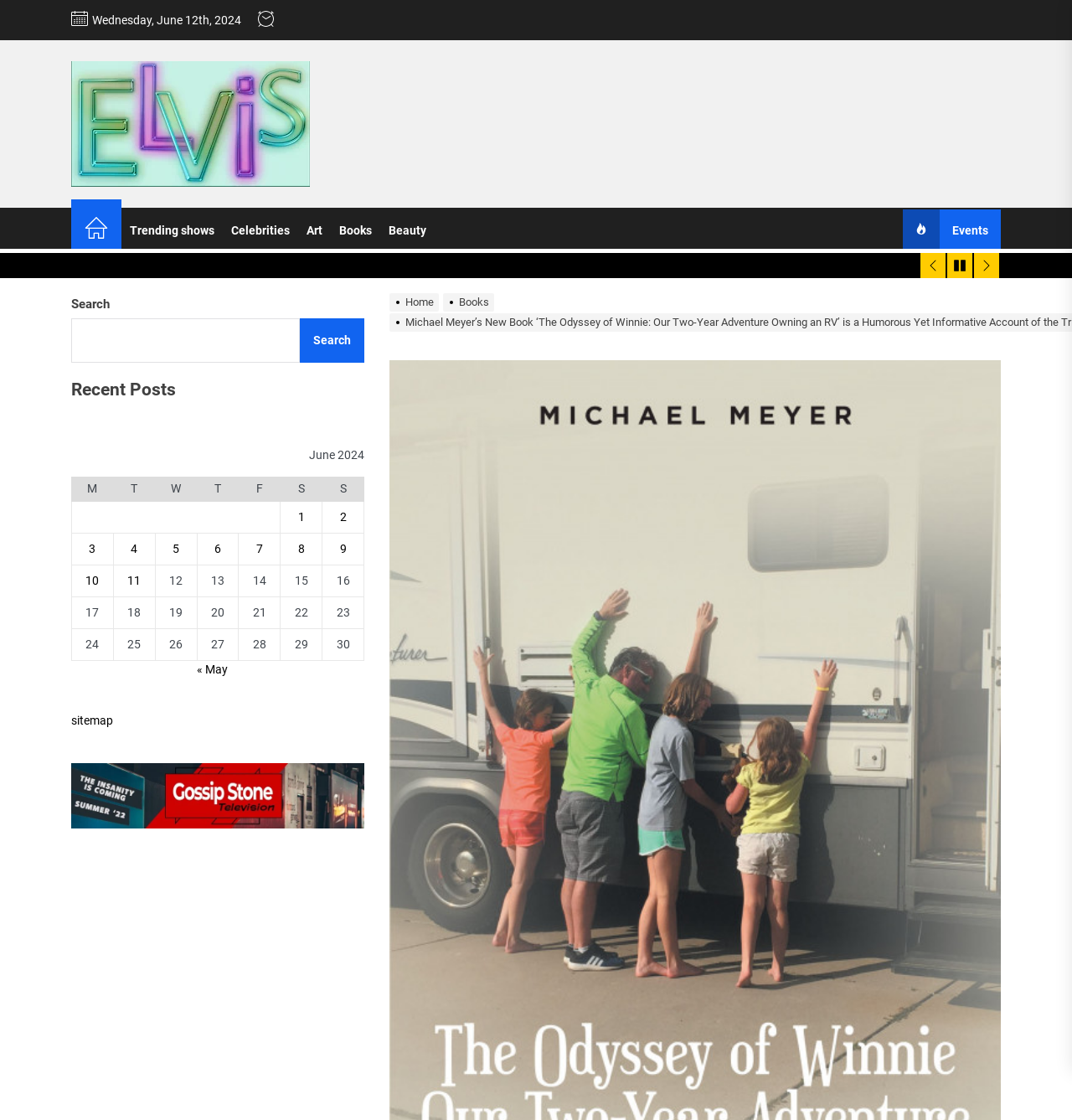Construct a comprehensive description capturing every detail on the webpage.

This webpage is about Michael Meyer's new book, "The Odyssey of Winnie: Our Two-Year Adventure Owning an RV", which is a humorous and informative account of the trials and tribulations of RV travel. 

At the top of the page, there is a date "Wednesday, June 12th, 2024" and a link to "Elvis magazine" with an accompanying image. Next to it is the title "Elvis Tribute". 

Below this, there is a horizontal navigation menu with links to "Home", "Trending shows", "Celebrities", "Art", "Books", and "Beauty". 

On the right side of the page, there are three buttons, "Events", and two empty buttons. 

Underneath the navigation menu, there is a breadcrumbs navigation with links to "Home" and "Books". 

To the left of the breadcrumbs navigation, there is a search bar with a "Search" button. Above the search bar, there is a heading "Recent Posts". 

Below the search bar, there is a table with a caption "June 2024" that displays a calendar of posts published in June 2024. Each row in the table represents a day of the month, and each column represents a day of the week. The table contains links to posts published on each day.